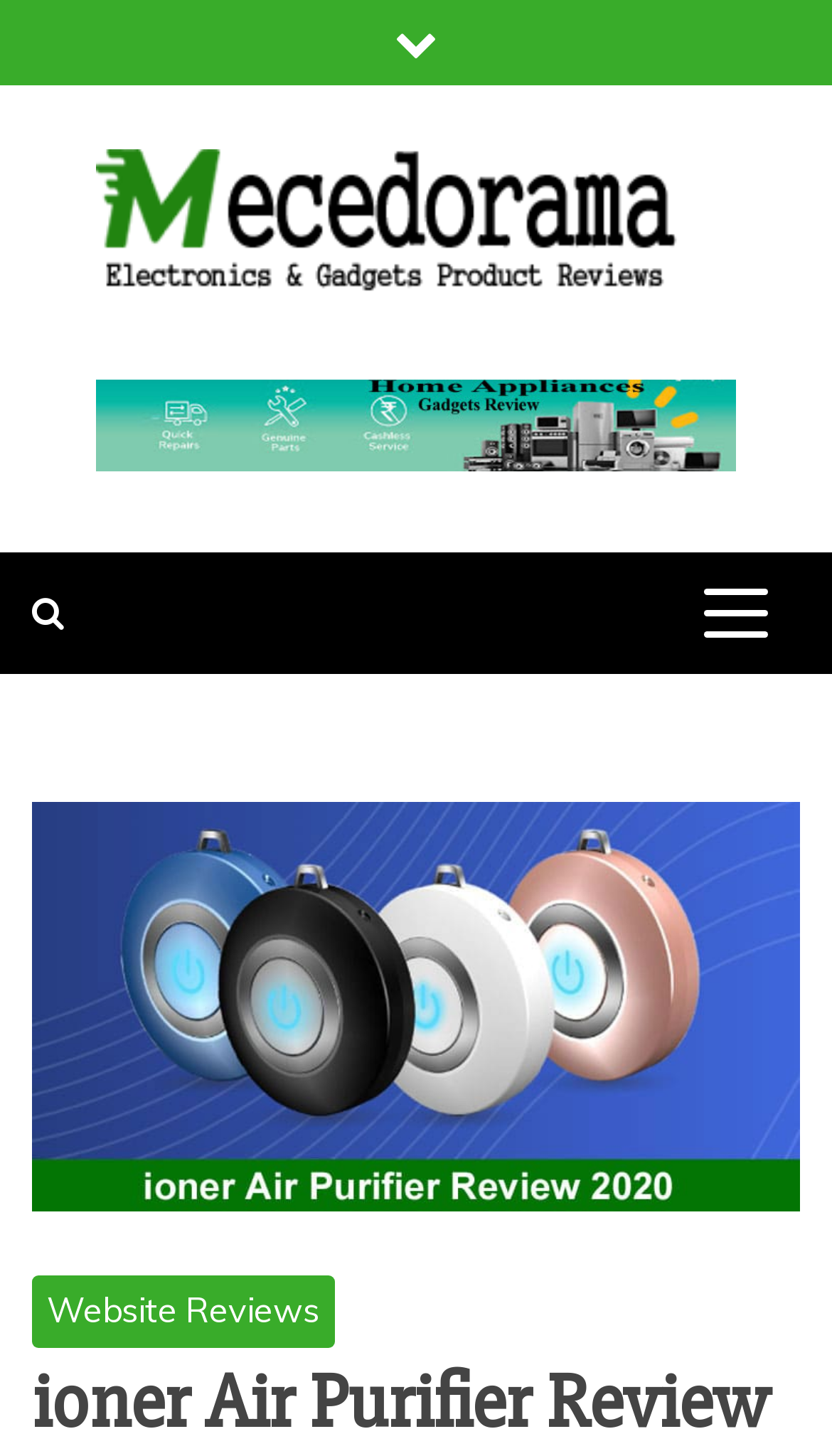Create a detailed summary of all the visual and textual information on the webpage.

The webpage is a review article about an ioner Air Purifier brand. At the top-left corner, there is a small icon represented by a Unicode character '\uf078'. Next to it, on the top-center, is the Meceptoroma Logo Header, which is an image accompanied by a link. Below the logo, there is a header text "ELECTRONICS & GADGETS PRODUCT REVIEWS" in a prominent font.

To the right of the logo, there is an image, and below it, a button that controls the primary menu. On the top-right corner, there is another icon represented by a Unicode character '\uf002'.

The main content of the webpage is an image of the ioner Air Purifier Review, which takes up most of the page's real estate. The image is accompanied by a link to the review article, and at the bottom of the image, there is a link to "Website Reviews". The review article's title "ioner Air Purifier Review [Save 50%] Check the Post Now!" is also displayed prominently on the image.